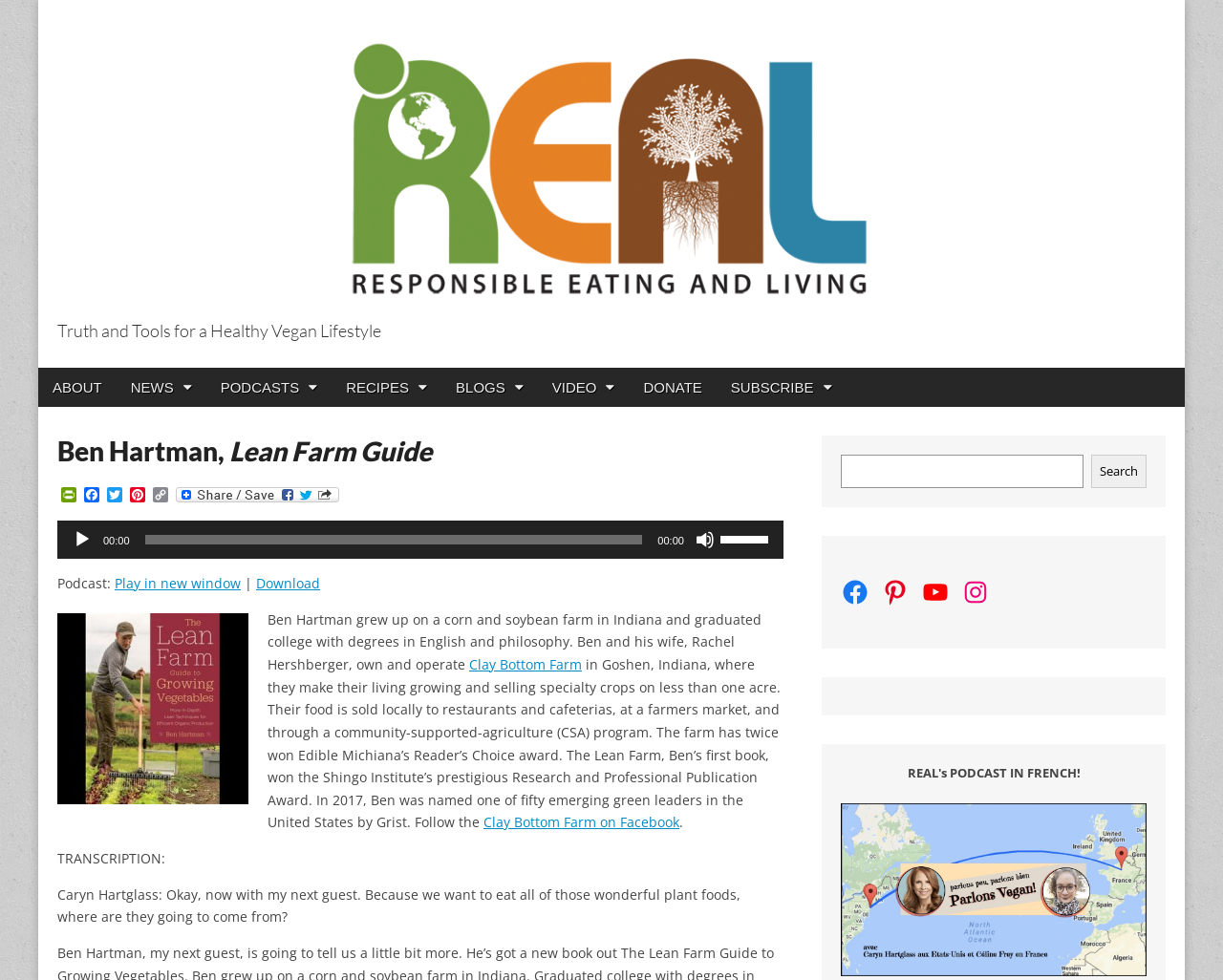Can you identify and provide the main heading of the webpage?

Ben Hartman, Lean Farm Guide